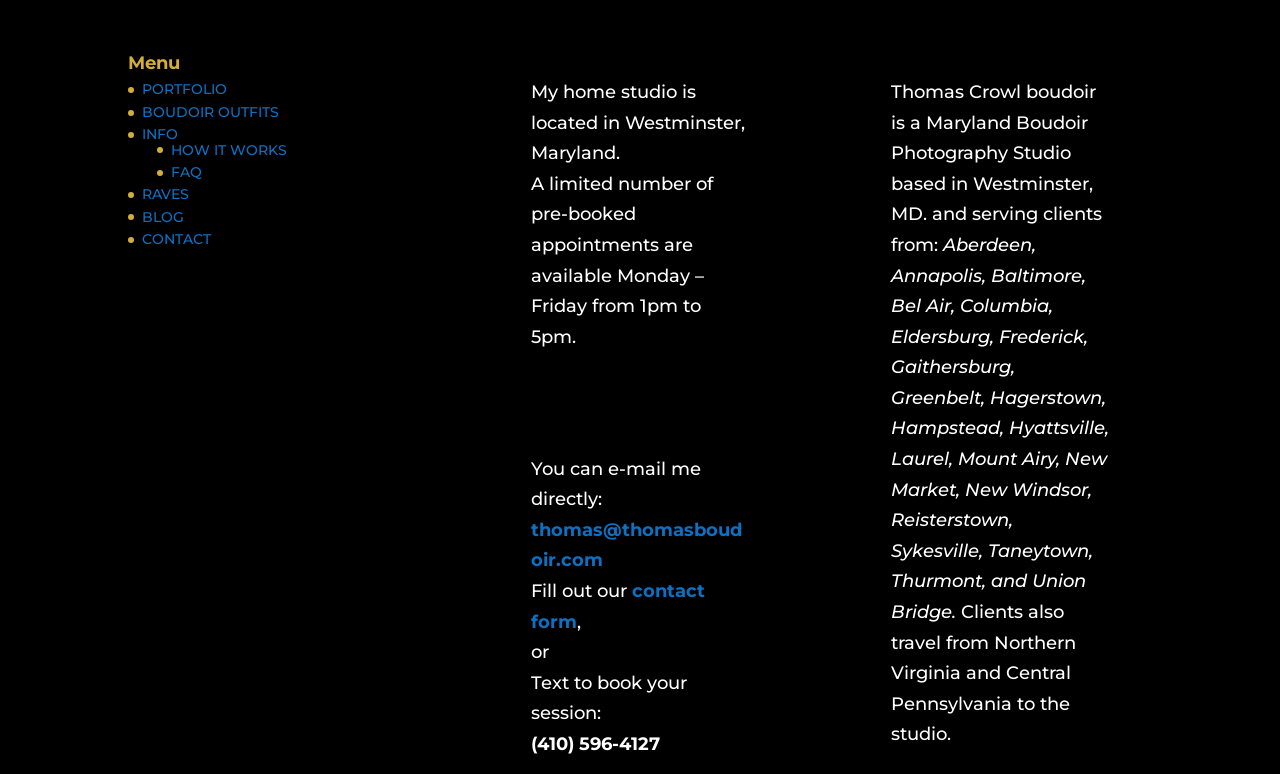Identify the bounding box coordinates of the area that should be clicked in order to complete the given instruction: "Fill out the contact form". The bounding box coordinates should be four float numbers between 0 and 1, i.e., [left, top, right, bottom].

[0.415, 0.749, 0.551, 0.817]